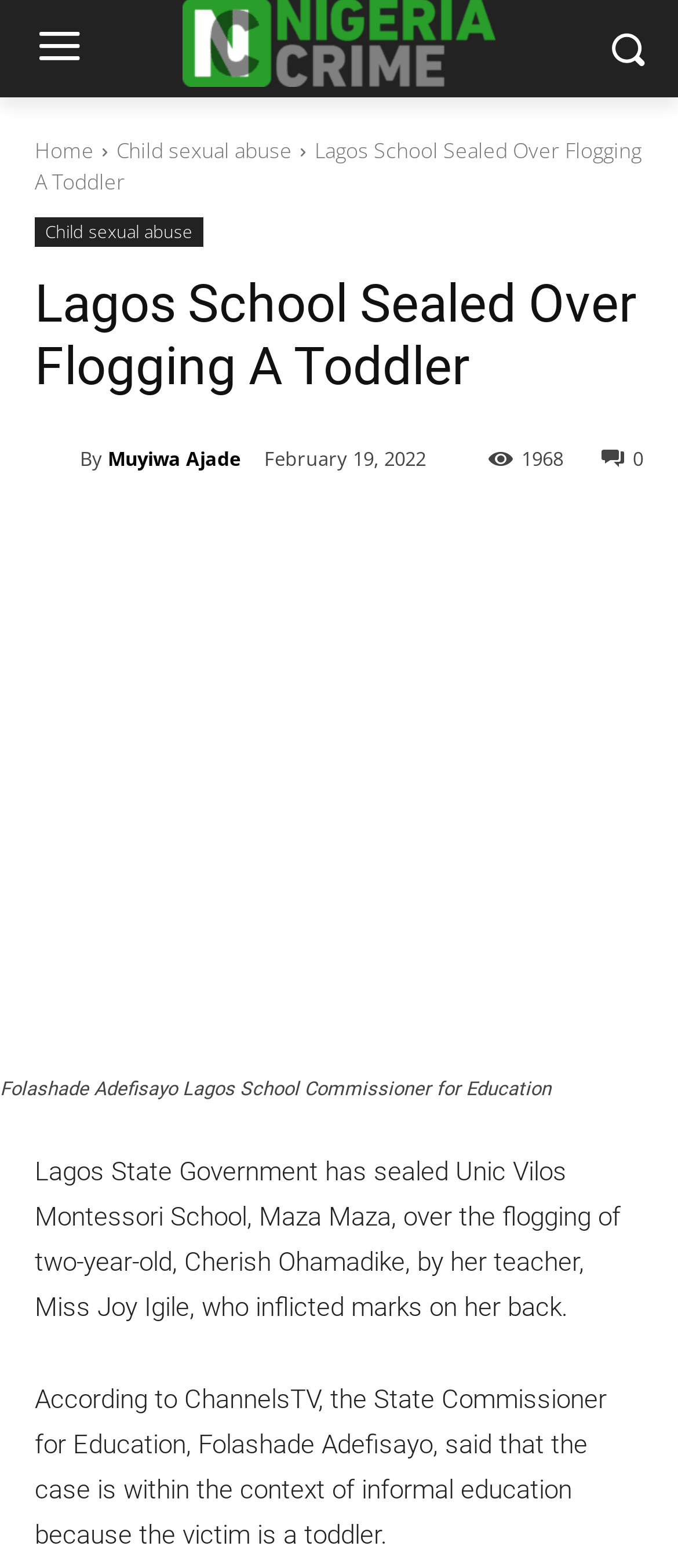What is the age of the victim mentioned in the article?
Please answer the question with as much detail as possible using the screenshot.

I found the answer by reading the article's content, specifically the sentence 'Lagos State Government has sealed Unic Vilos Montessori School, Maza Maza, over the flogging of two-year-old, Cherish Ohamadike, by her teacher, Miss Joy Igile, who inflicted marks on her back.'